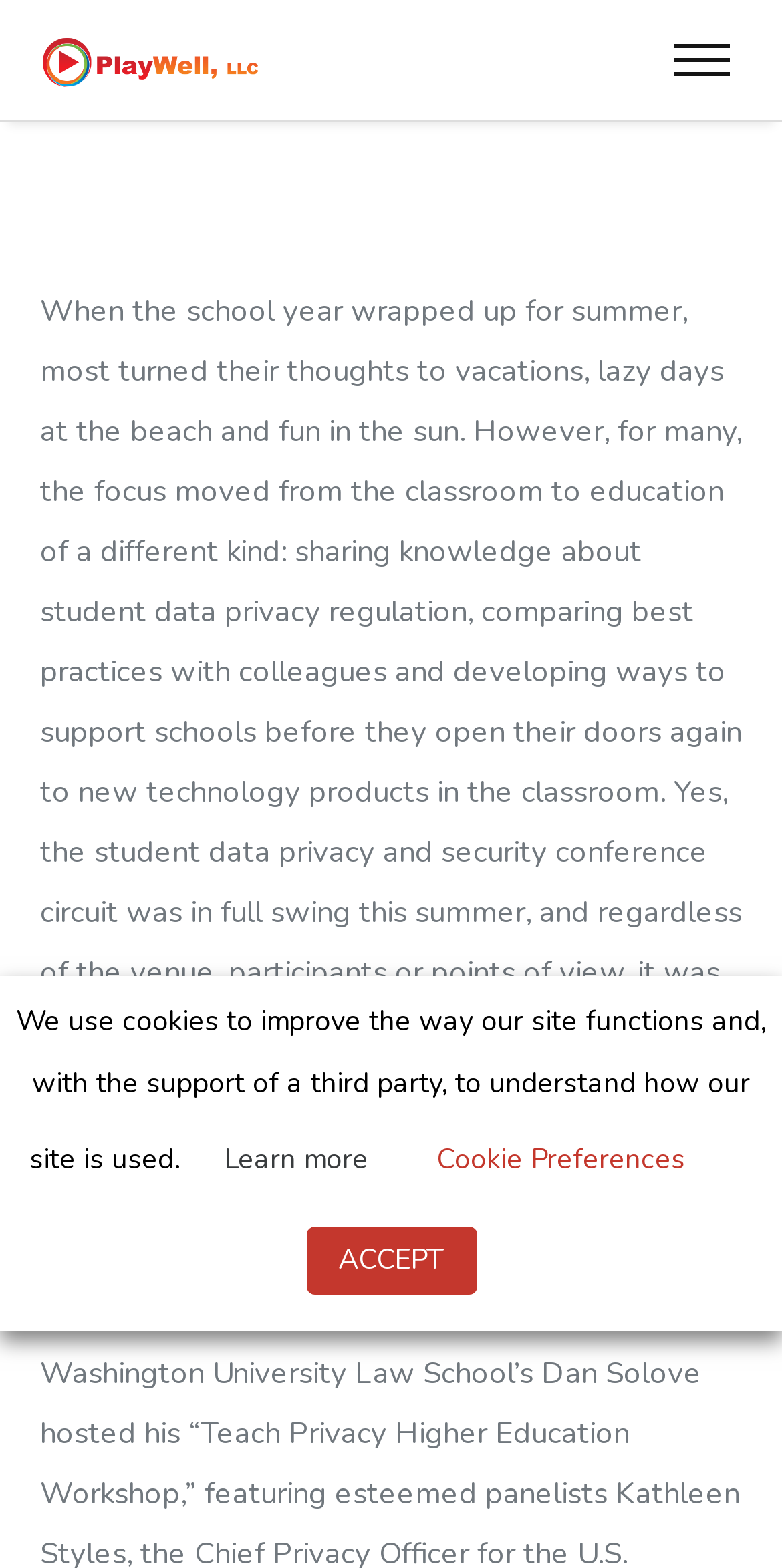What is the topic of the article?
Please provide a comprehensive answer to the question based on the webpage screenshot.

Based on the content of the webpage, specifically the StaticText elements, it is clear that the article is discussing student data privacy and security interests and concerns shared by industry, schools, community organizations, regulators, and parents.